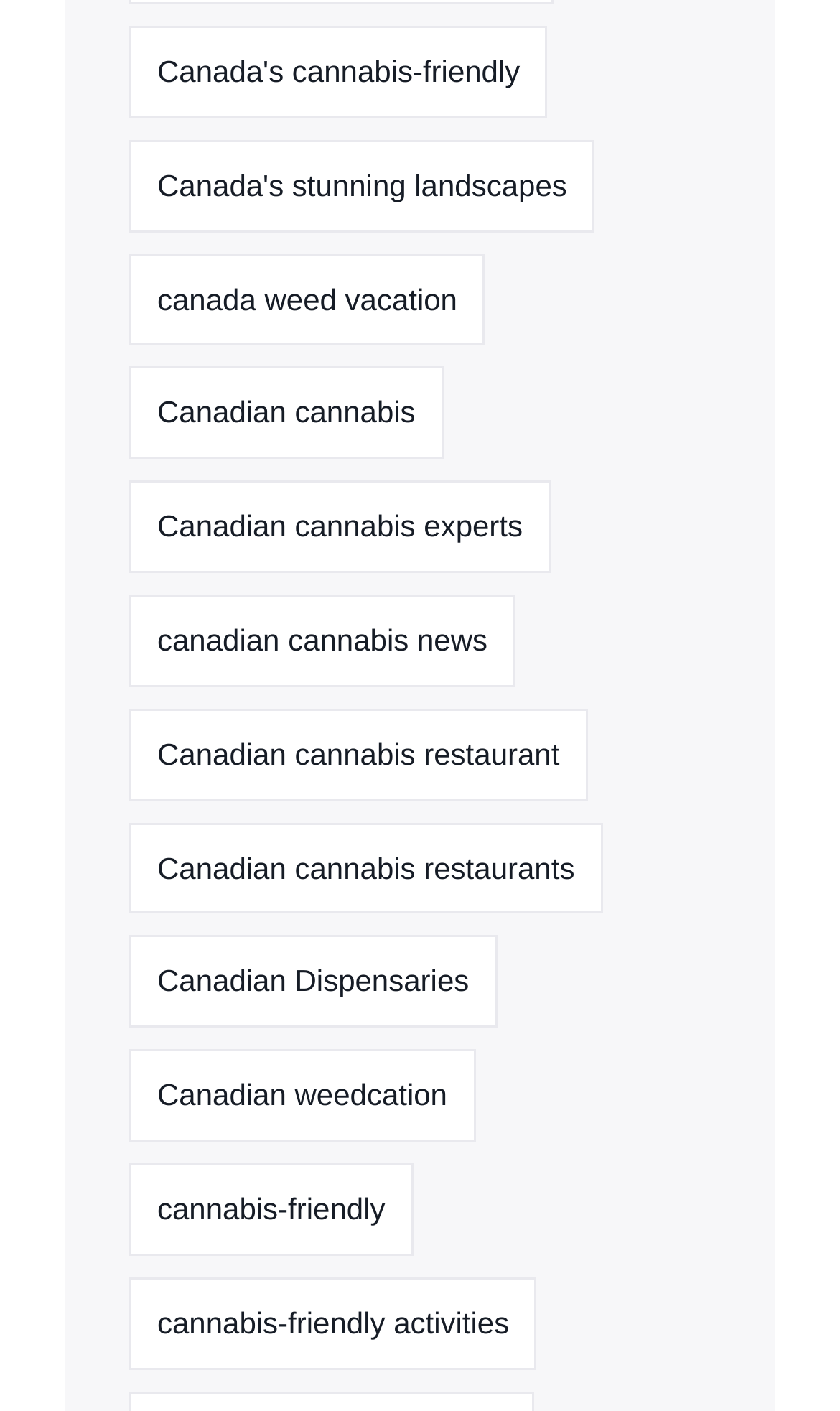Please identify the bounding box coordinates of the clickable area that will allow you to execute the instruction: "Read about cannabis-friendly activities".

[0.154, 0.905, 0.64, 0.97]